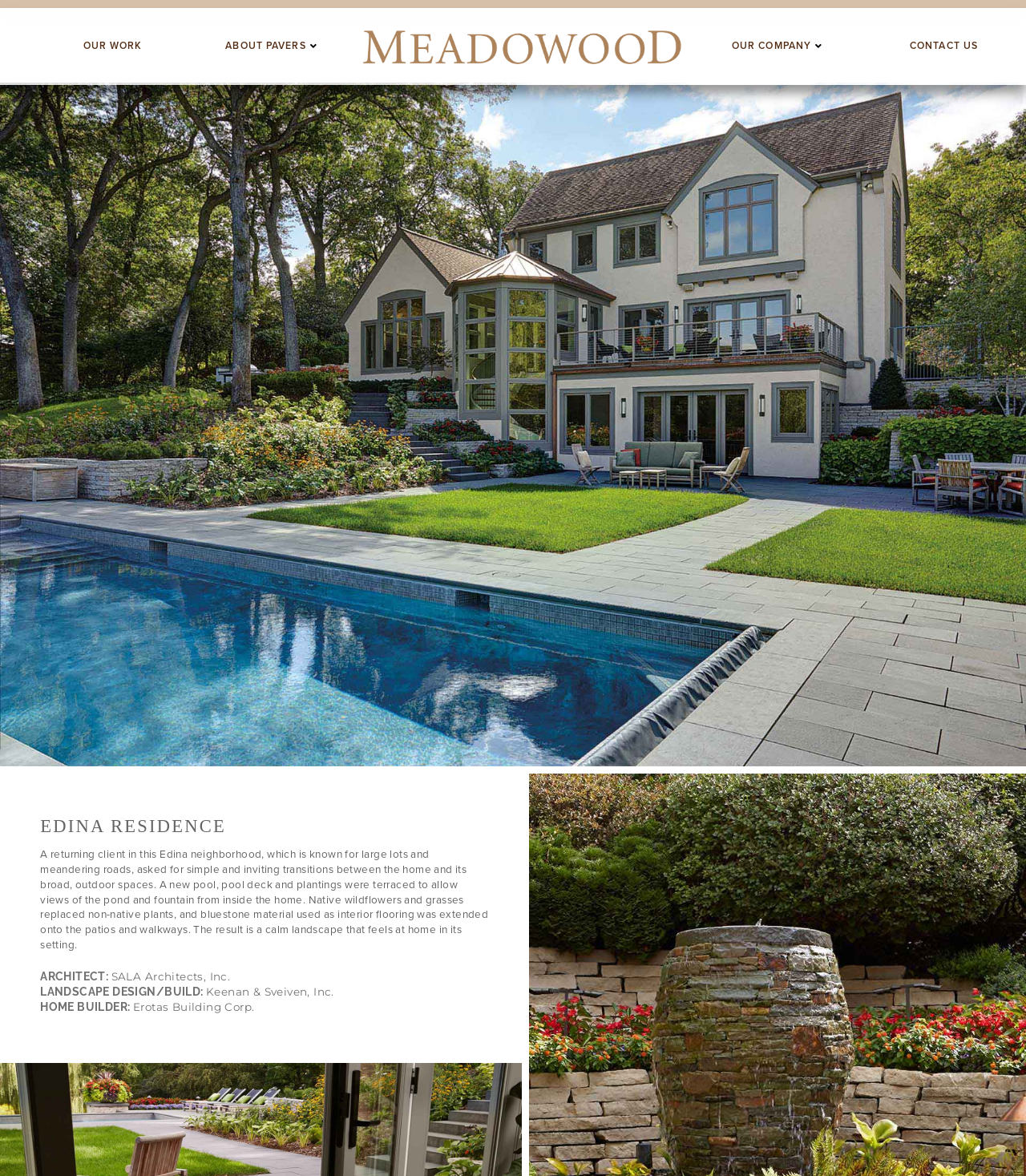What type of project is featured on this webpage? Analyze the screenshot and reply with just one word or a short phrase.

Residence